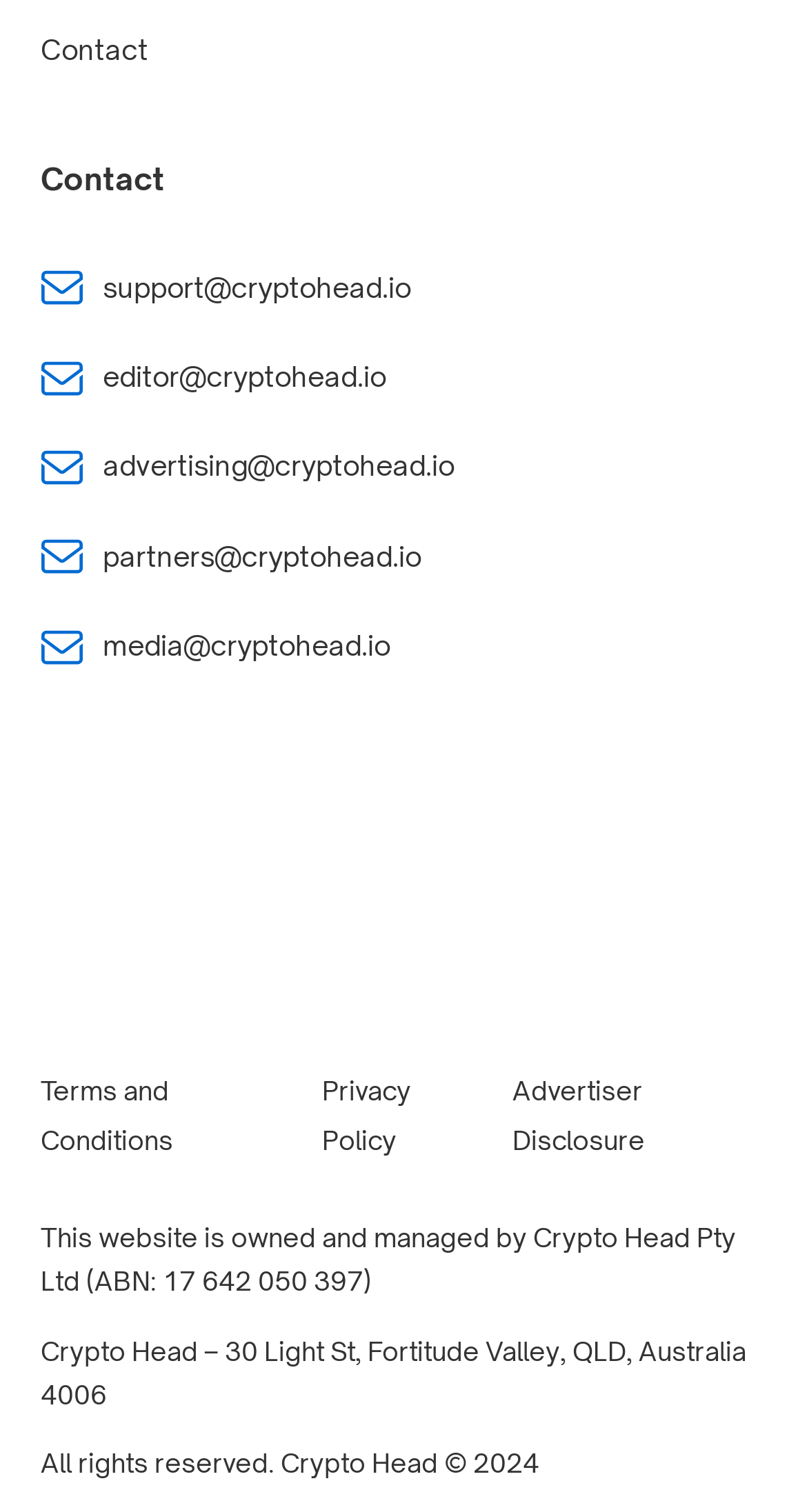What is the year of copyright for Crypto Head?
Provide an in-depth and detailed explanation in response to the question.

The year of copyright can be found at the bottom of the webpage, where it says 'All rights reserved. Crypto Head © 2024'.